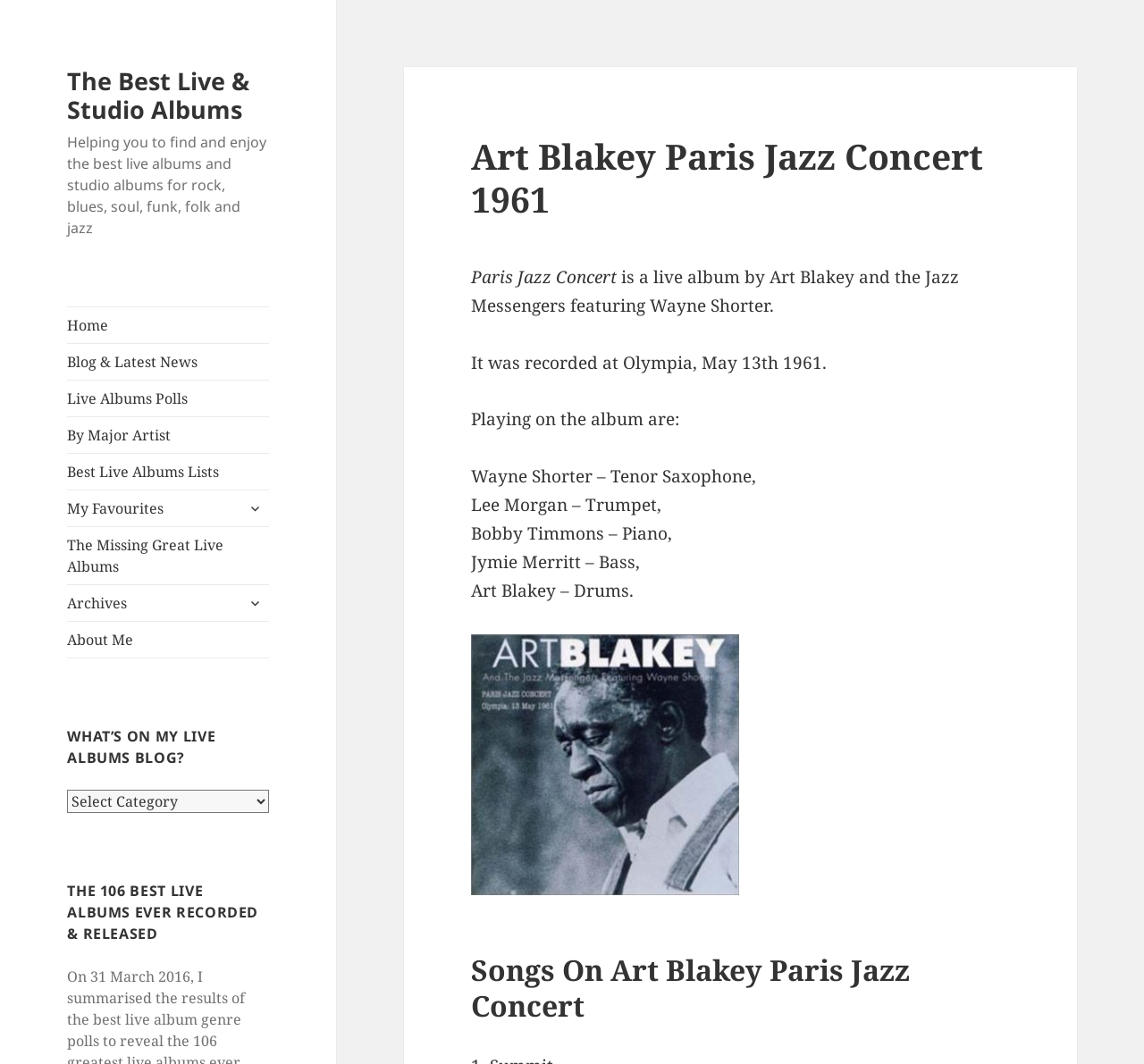Who is the pianist on the album?
Please provide a comprehensive answer based on the information in the image.

The webpage lists the musicians playing on the album, and the pianist is mentioned in the static text 'Bobby Timmons – Piano,'